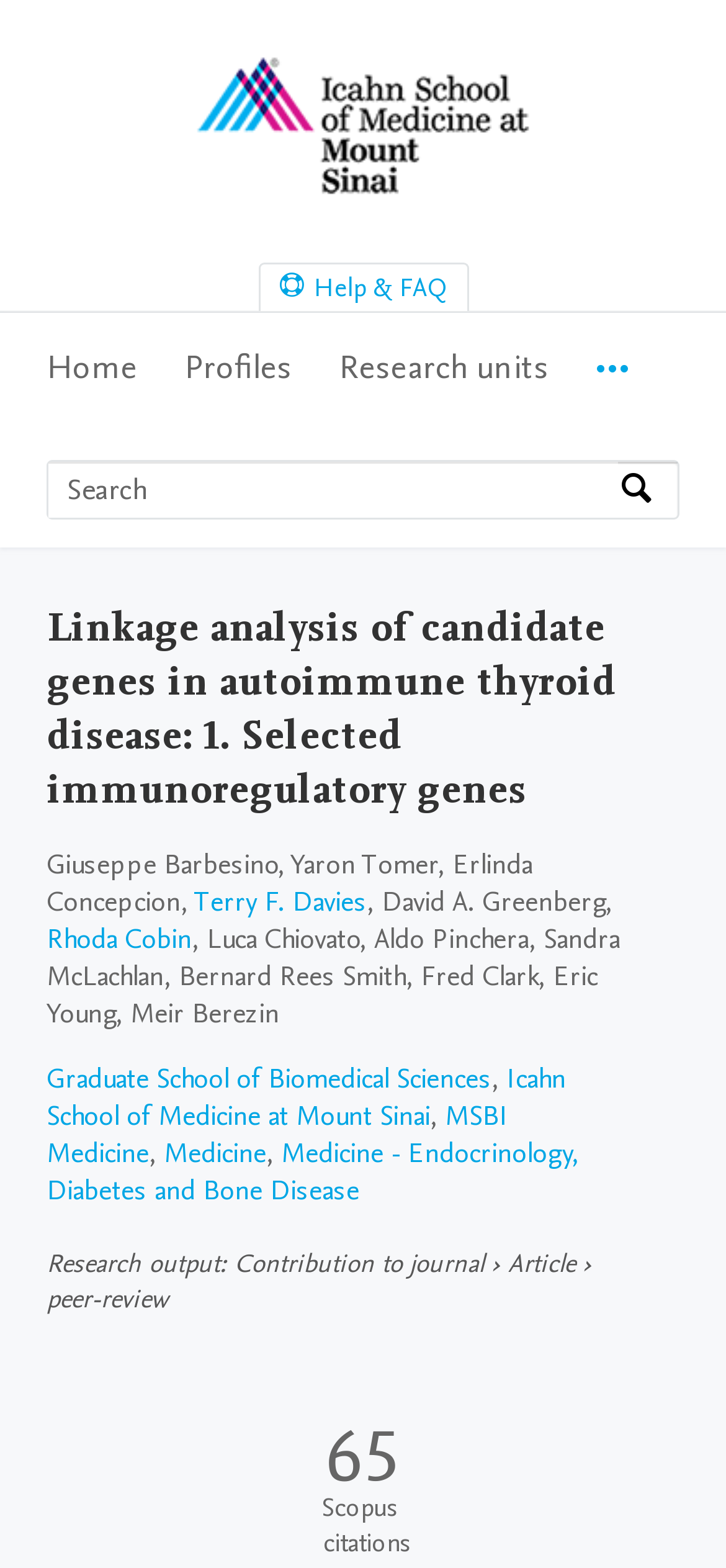Please respond to the question using a single word or phrase:
What is the purpose of the textbox?

Search by expertise, name or affiliation